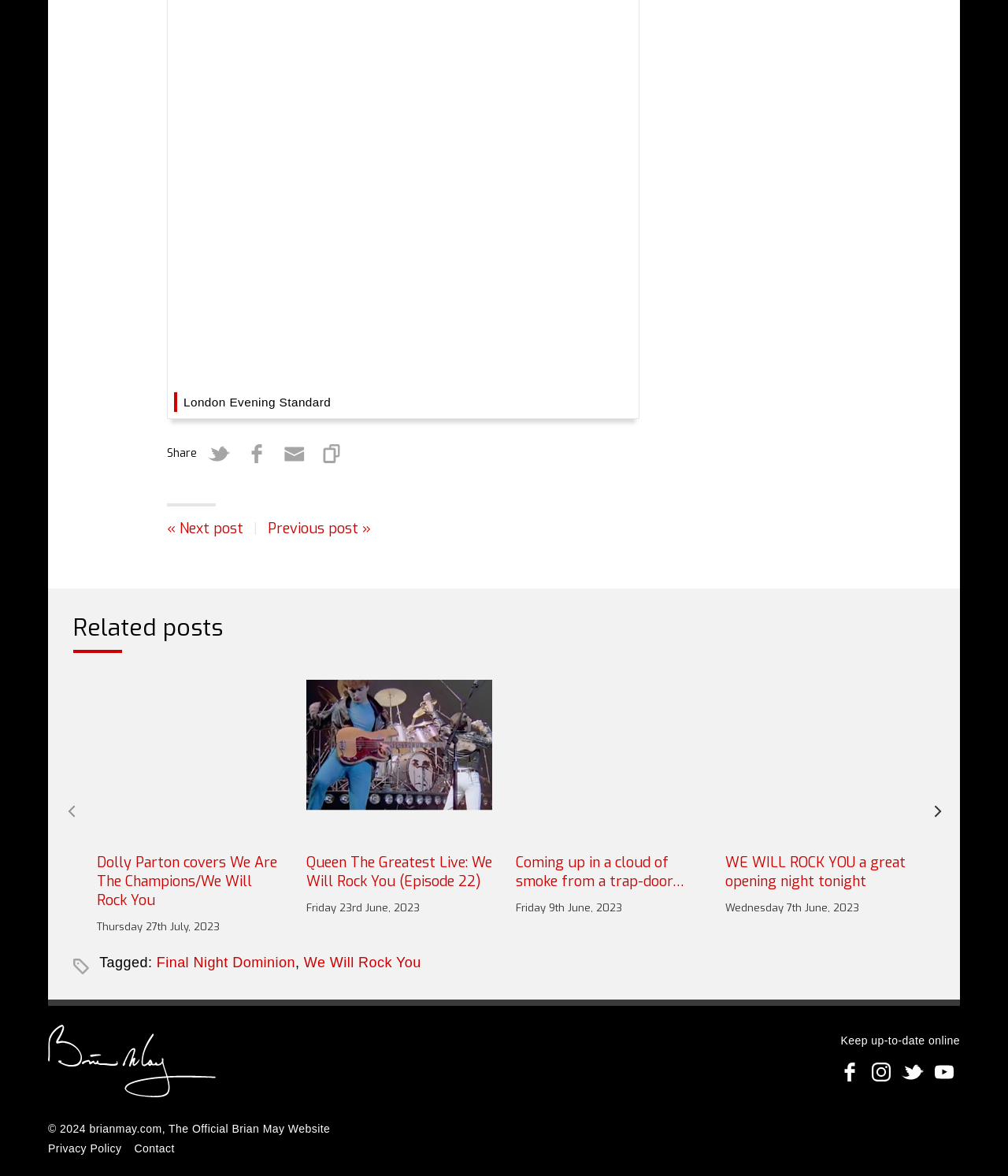Please specify the bounding box coordinates of the area that should be clicked to accomplish the following instruction: "Go to previous slide". The coordinates should consist of four float numbers between 0 and 1, i.e., [left, top, right, bottom].

[0.061, 0.677, 0.08, 0.704]